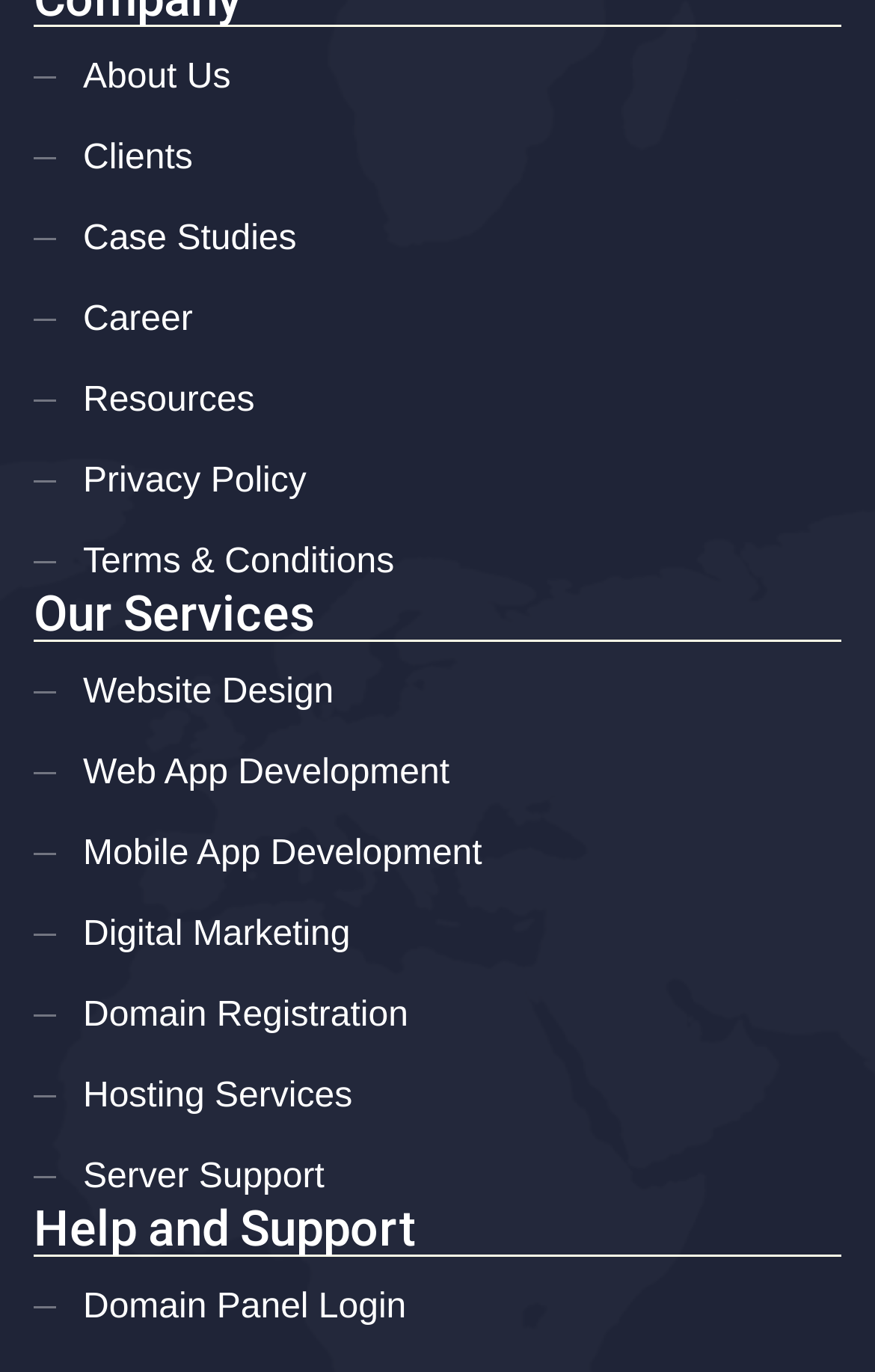What is the first service offered by the company?
Refer to the image and give a detailed answer to the query.

By examining the webpage, I found a section titled 'Our Services' which lists various services offered by the company. The first service listed is 'Website Design', which is a link located at the top of the section.